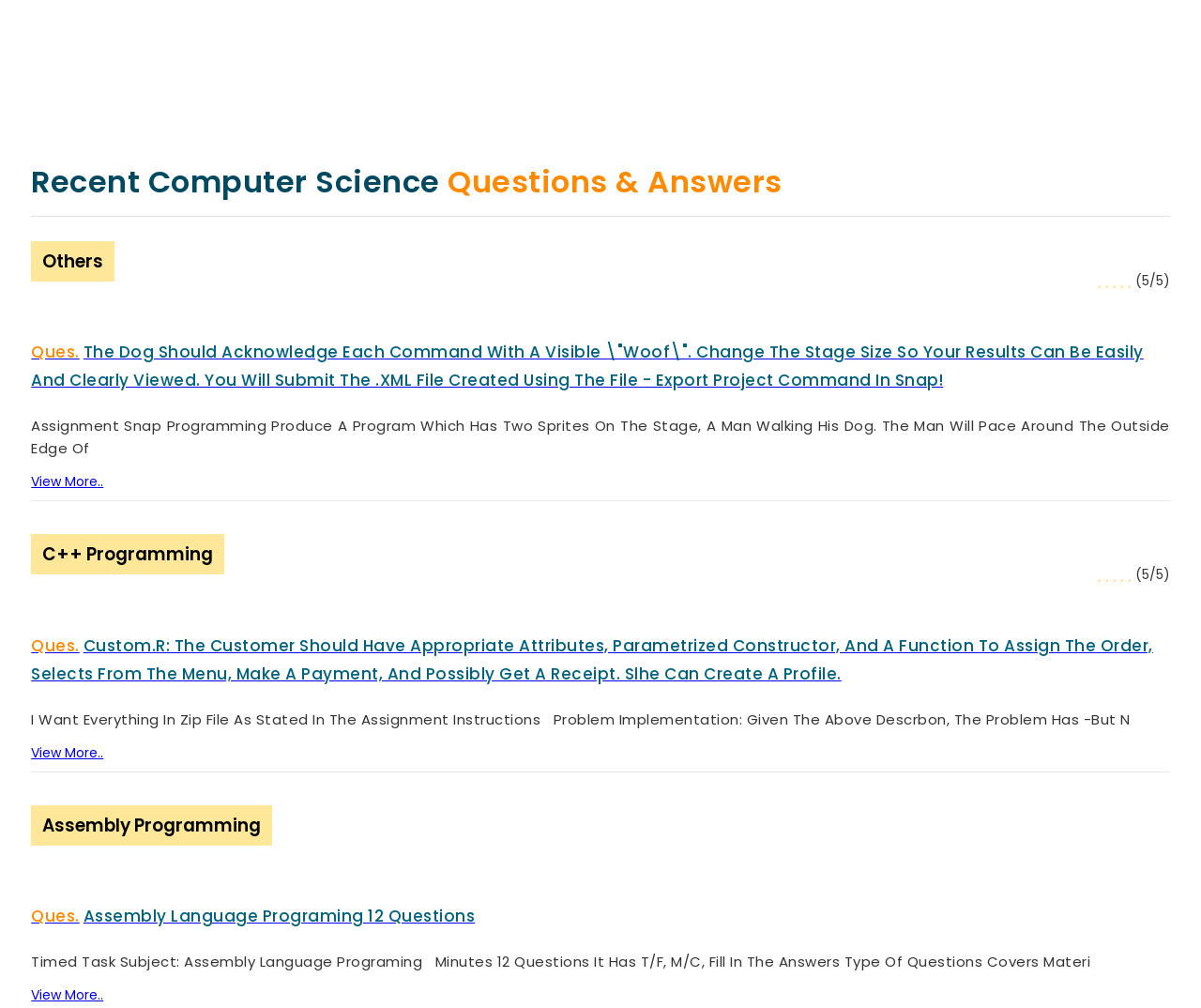Identify the bounding box coordinates for the region of the element that should be clicked to carry out the instruction: "View more questions in Operating System". The bounding box coordinates should be four float numbers between 0 and 1, i.e., [left, top, right, bottom].

[0.026, 0.356, 0.086, 0.375]